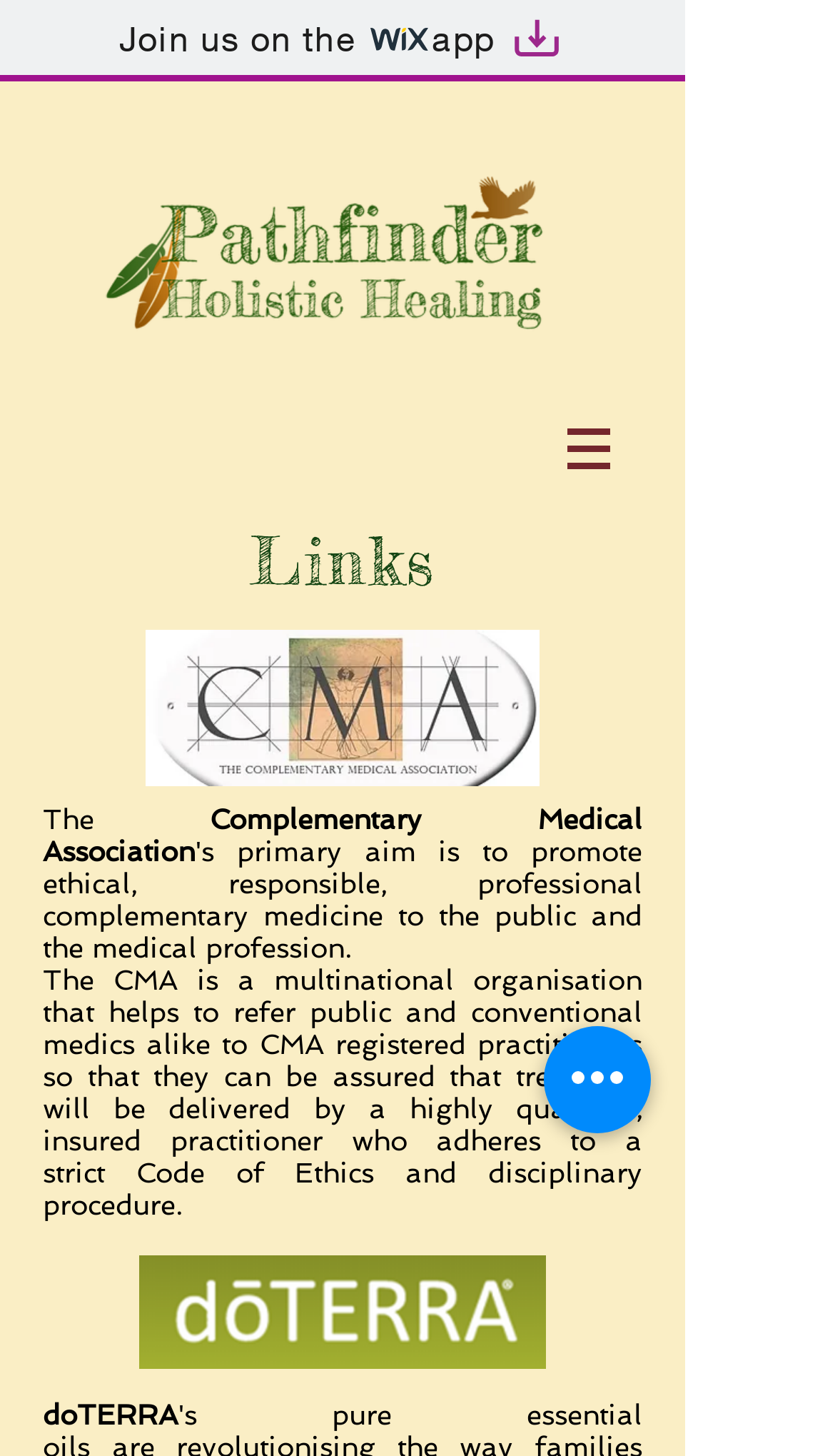What is the name of the app mentioned on the webpage?
Respond with a short answer, either a single word or a phrase, based on the image.

Wix app